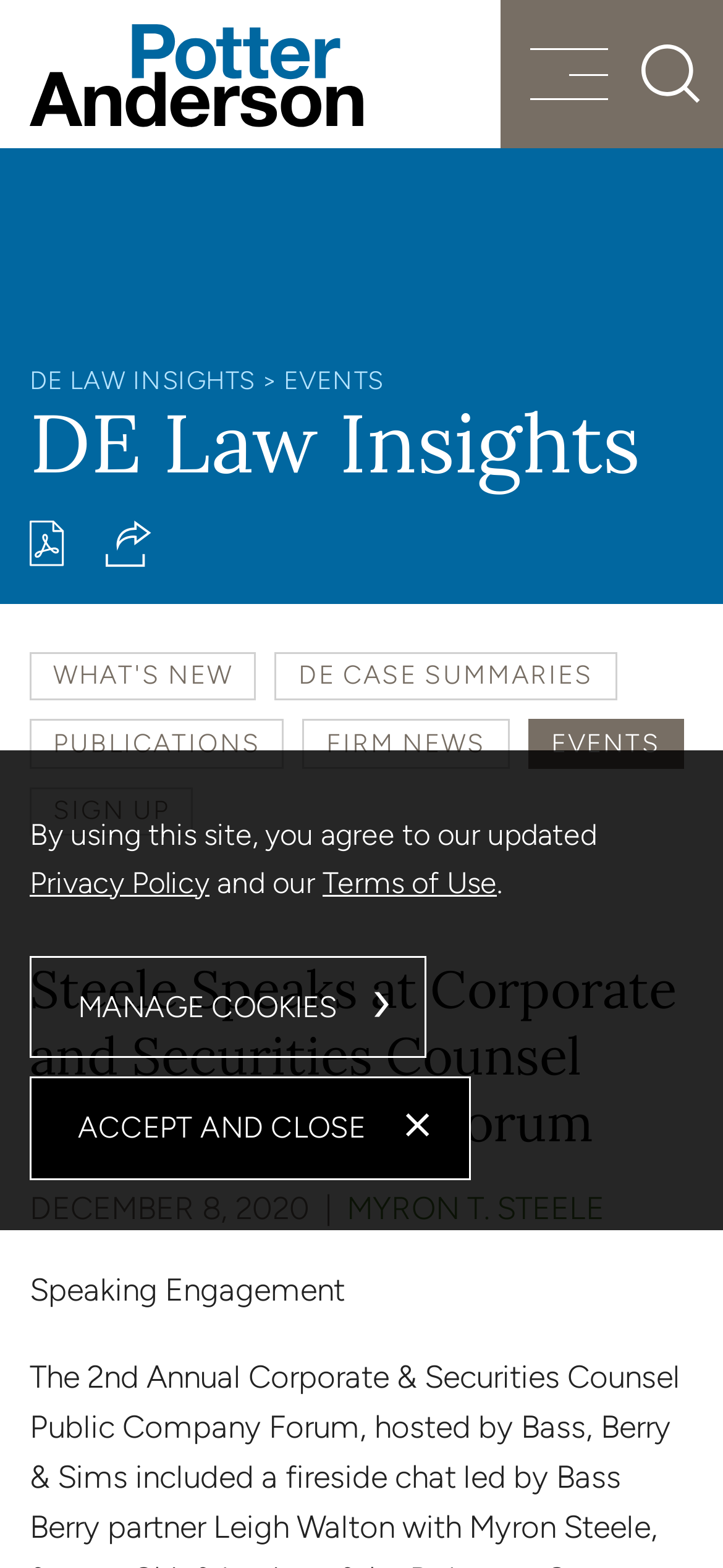Please find the bounding box coordinates of the section that needs to be clicked to achieve this instruction: "Search for something".

[0.887, 0.028, 0.969, 0.066]